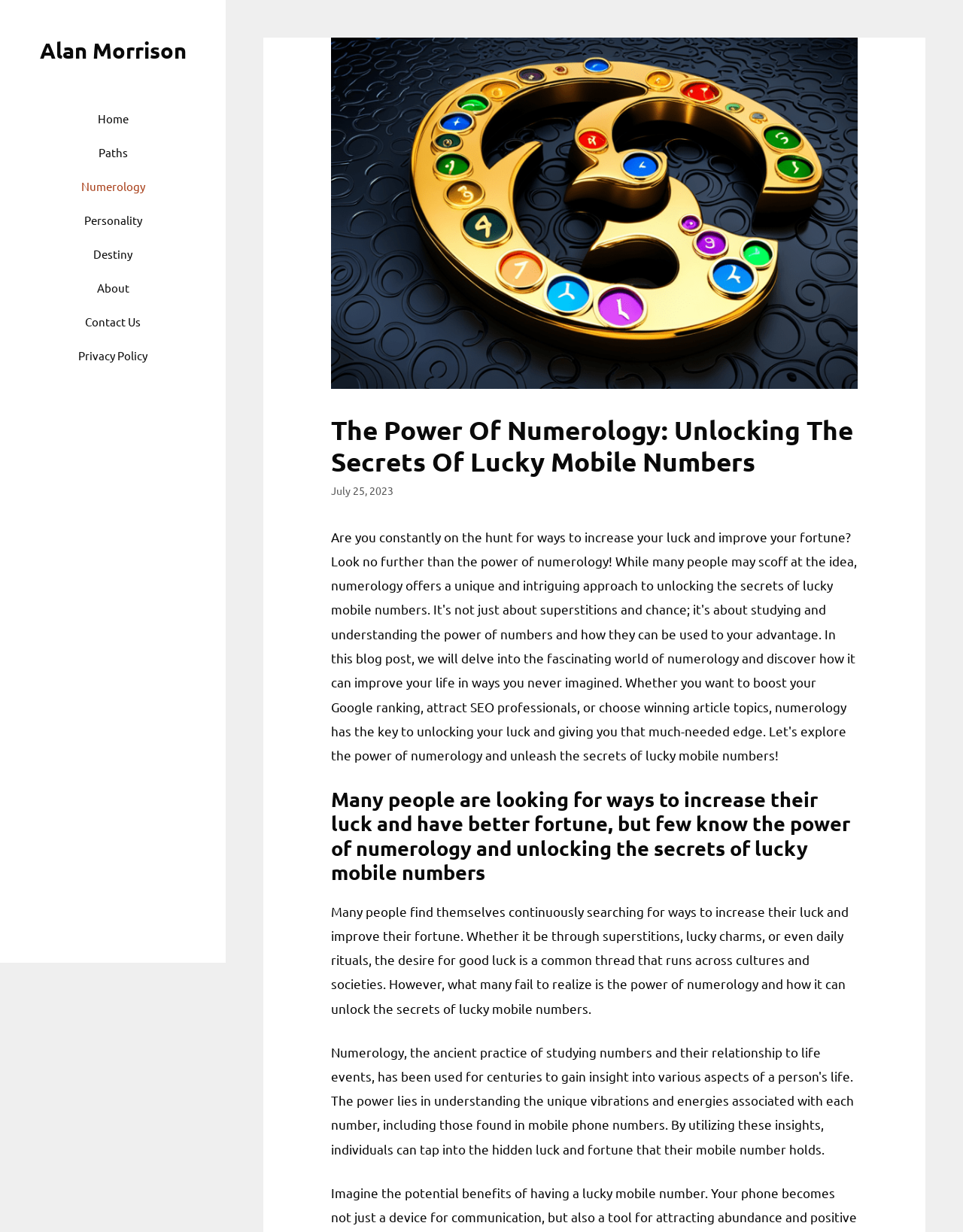Please identify the bounding box coordinates of the clickable area that will allow you to execute the instruction: "Click on the 'Home' link".

[0.086, 0.082, 0.149, 0.11]